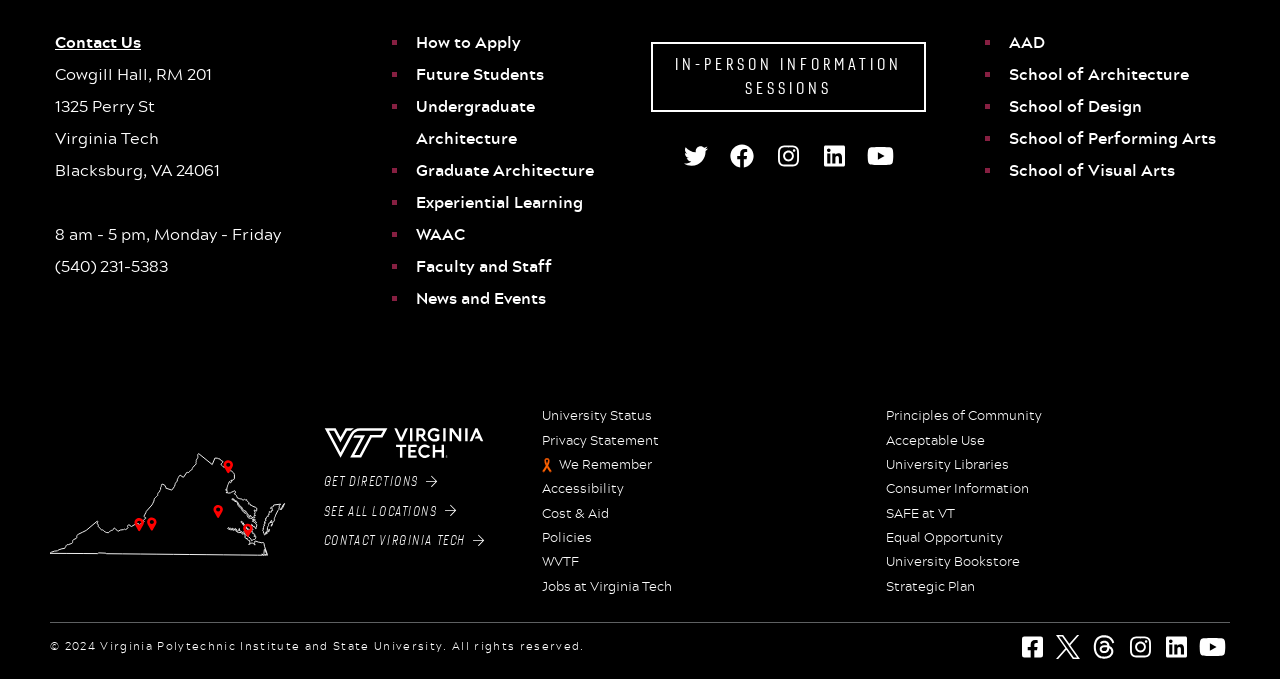Use a single word or phrase to answer the question:
How many links are there under 'Schools'?

4